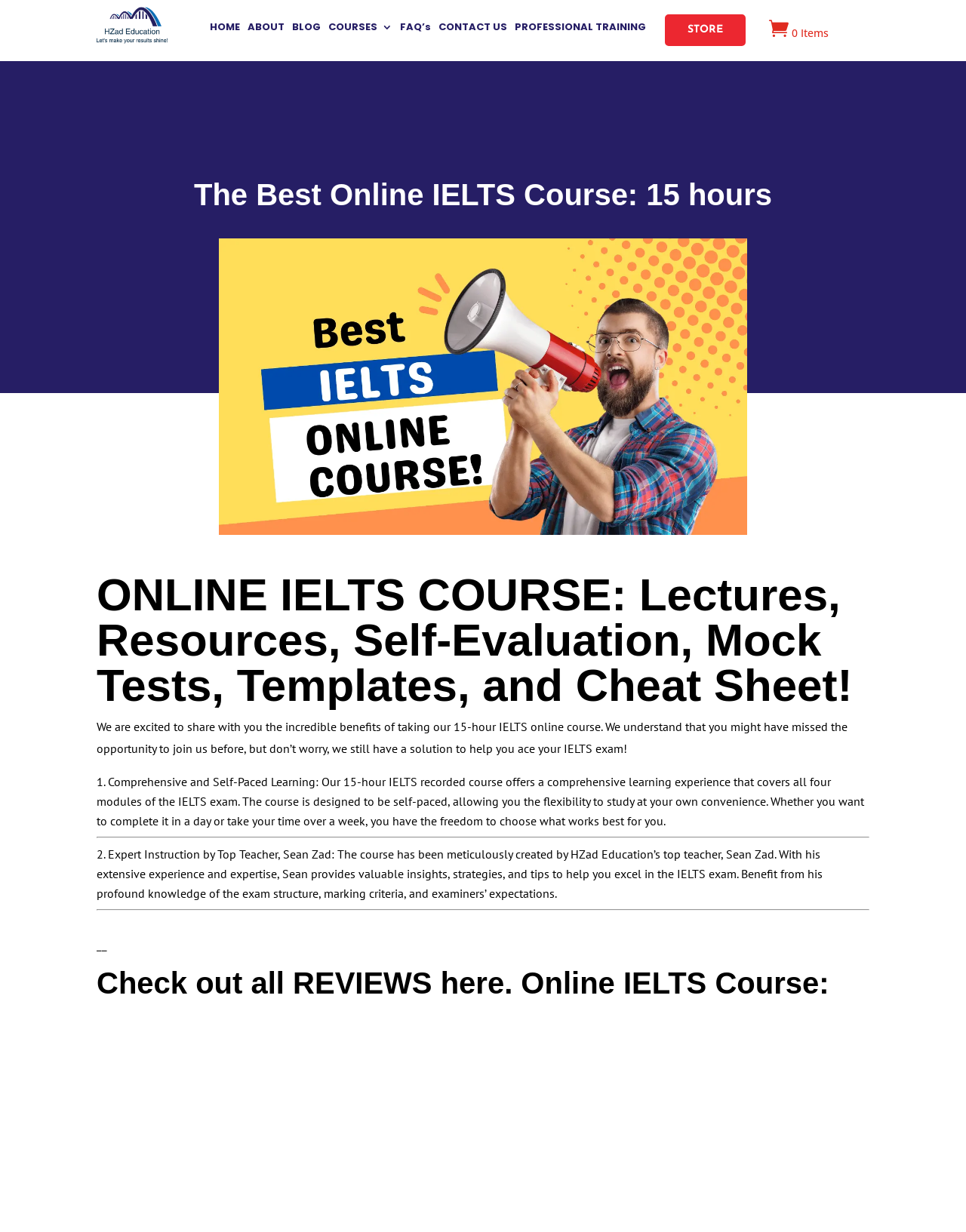Determine the bounding box coordinates of the clickable element to complete this instruction: "Click CONTACT US". Provide the coordinates in the format of four float numbers between 0 and 1, [left, top, right, bottom].

[0.454, 0.018, 0.525, 0.031]